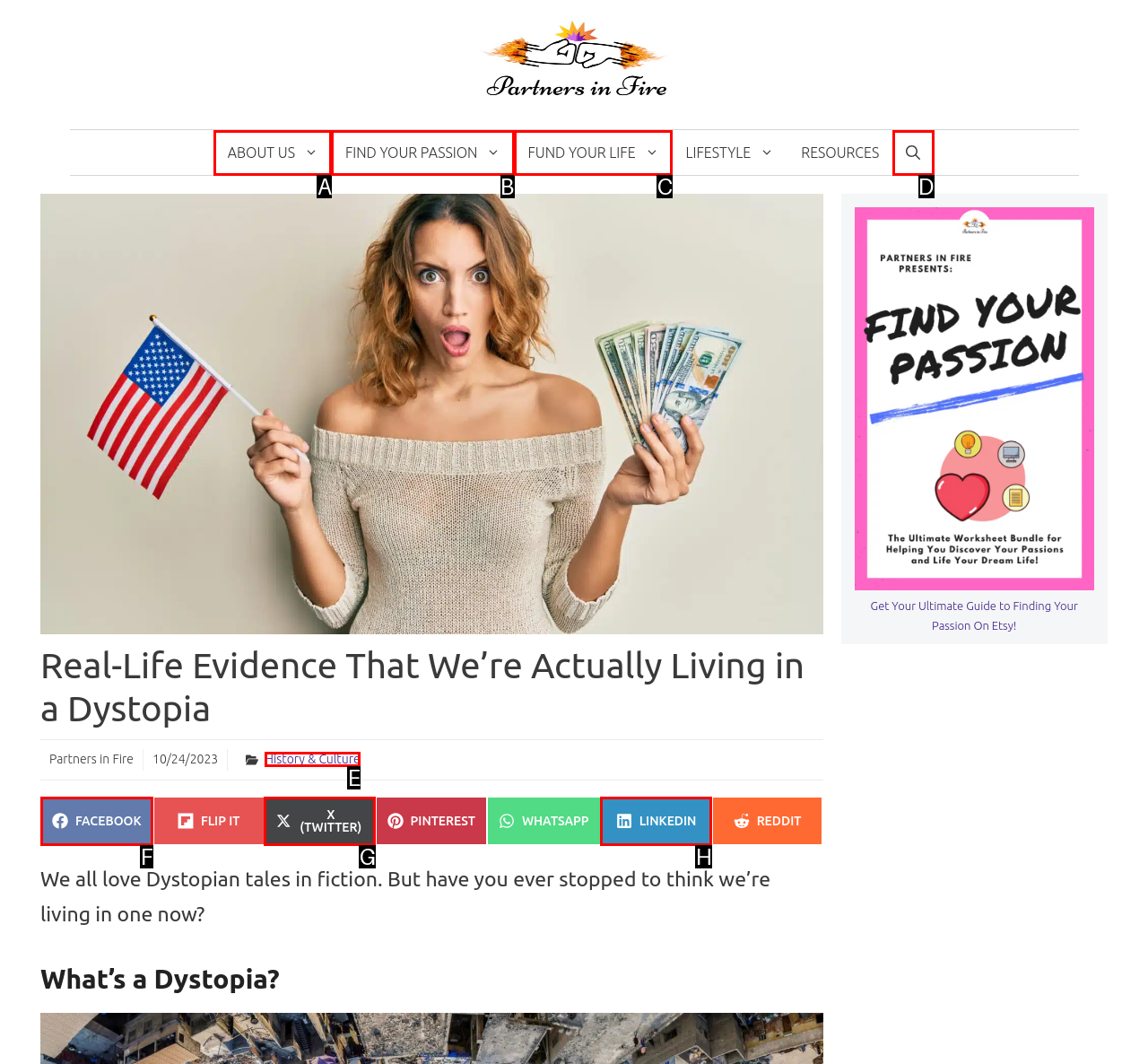Using the given description: About Us, identify the HTML element that corresponds best. Answer with the letter of the correct option from the available choices.

A